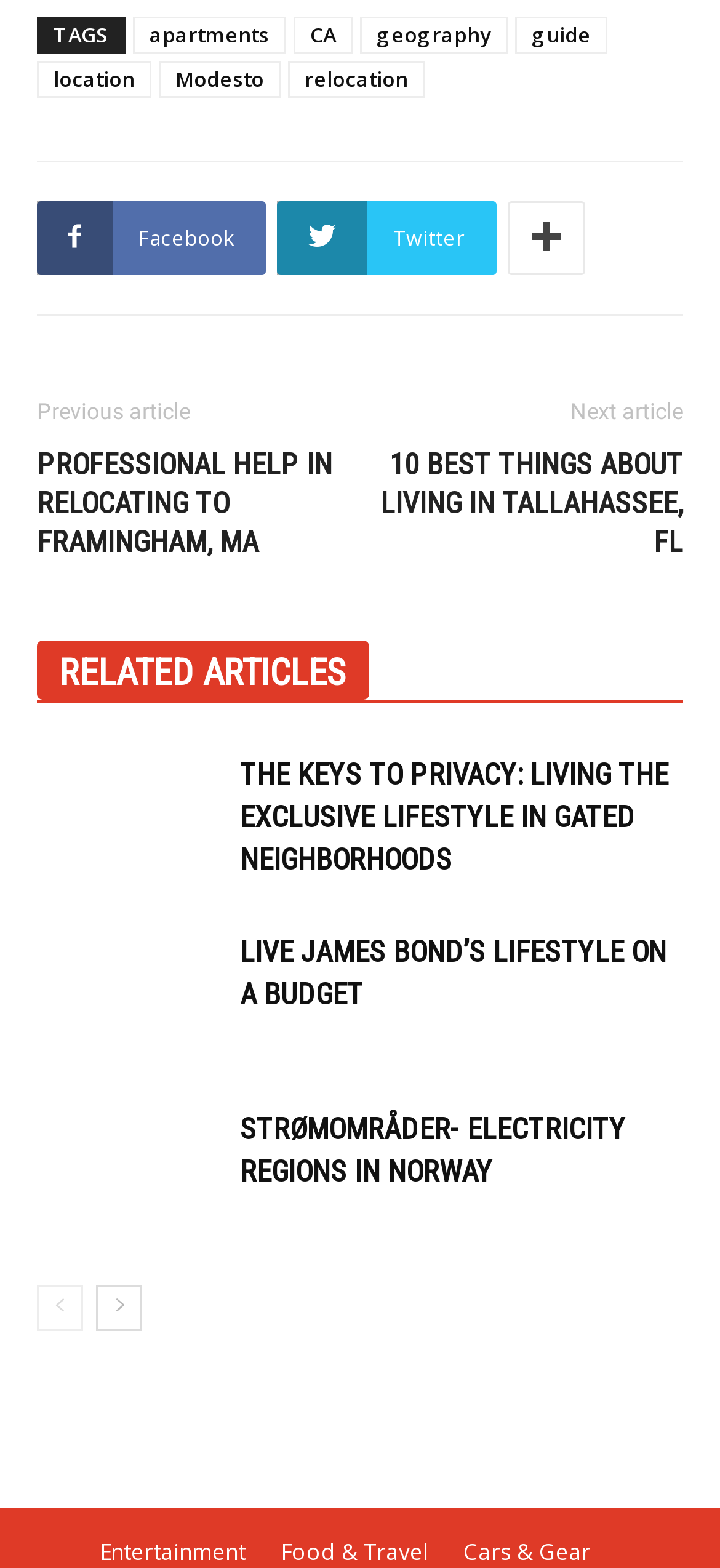Indicate the bounding box coordinates of the element that needs to be clicked to satisfy the following instruction: "click on the 'apartments' link". The coordinates should be four float numbers between 0 and 1, i.e., [left, top, right, bottom].

[0.185, 0.01, 0.397, 0.034]